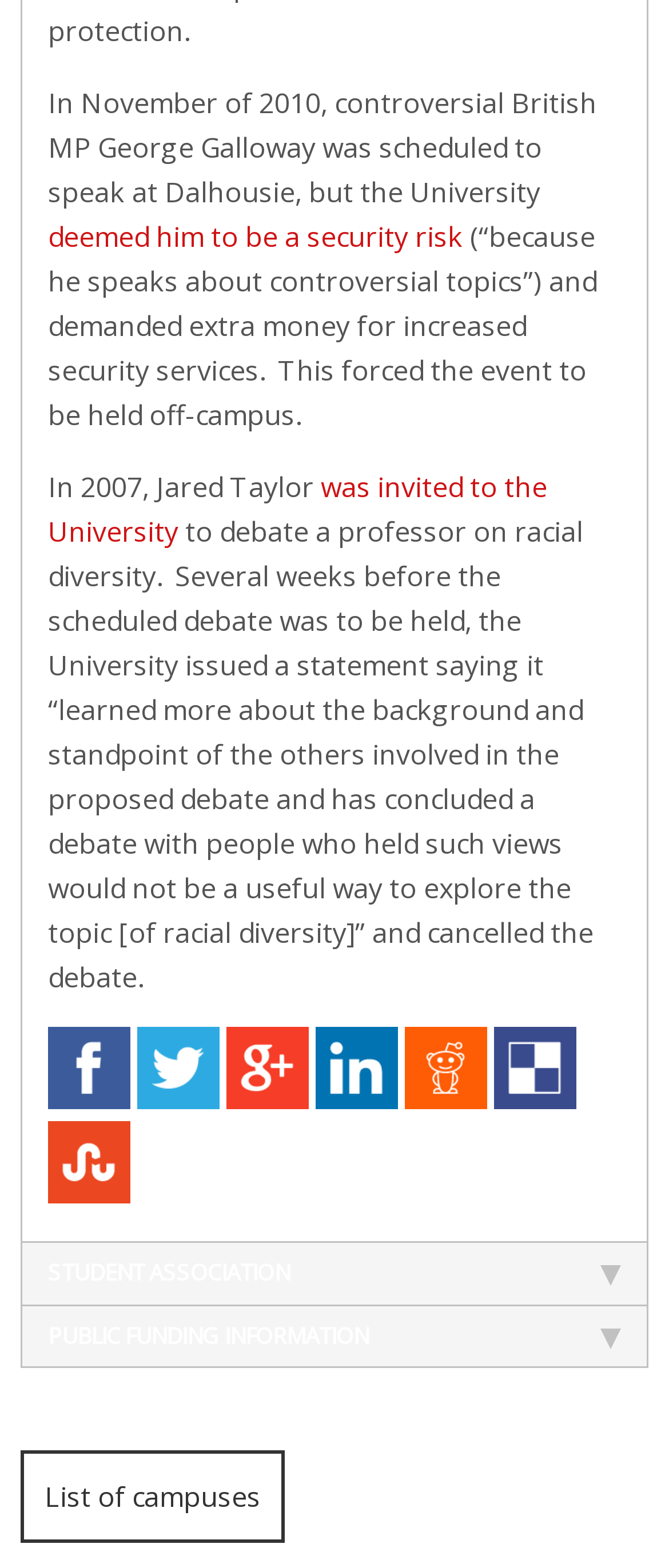From the webpage screenshot, identify the region described by was invited to the University. Provide the bounding box coordinates as (top-left x, top-left y, bottom-right x, bottom-right y), with each value being a floating point number between 0 and 1.

[0.072, 0.299, 0.818, 0.351]